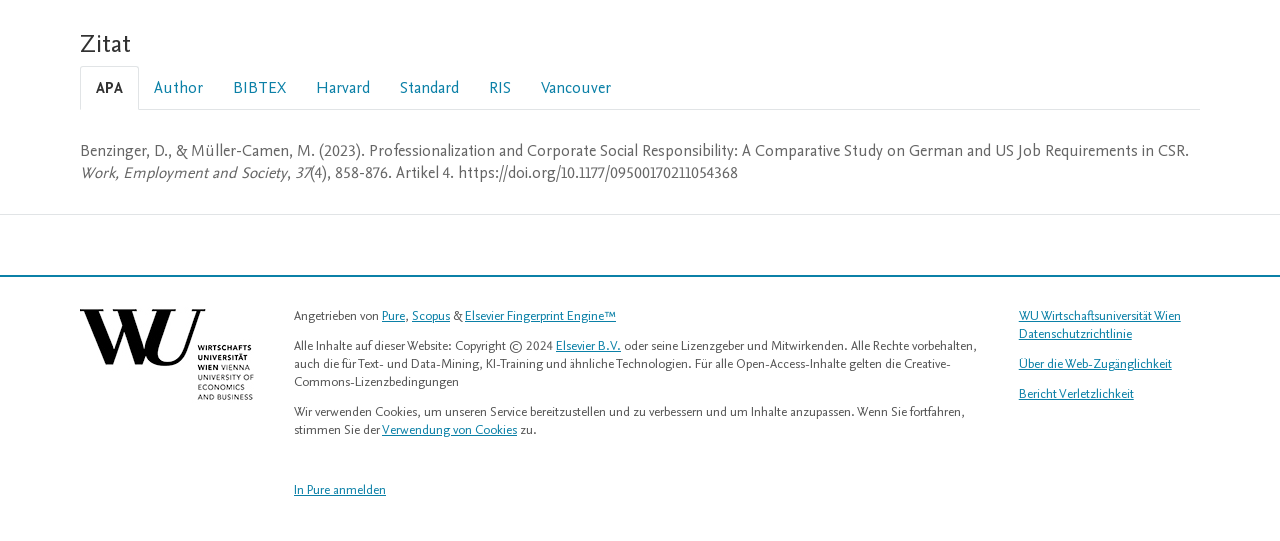Show the bounding box coordinates for the element that needs to be clicked to execute the following instruction: "contact miresi". Provide the coordinates in the form of four float numbers between 0 and 1, i.e., [left, top, right, bottom].

None